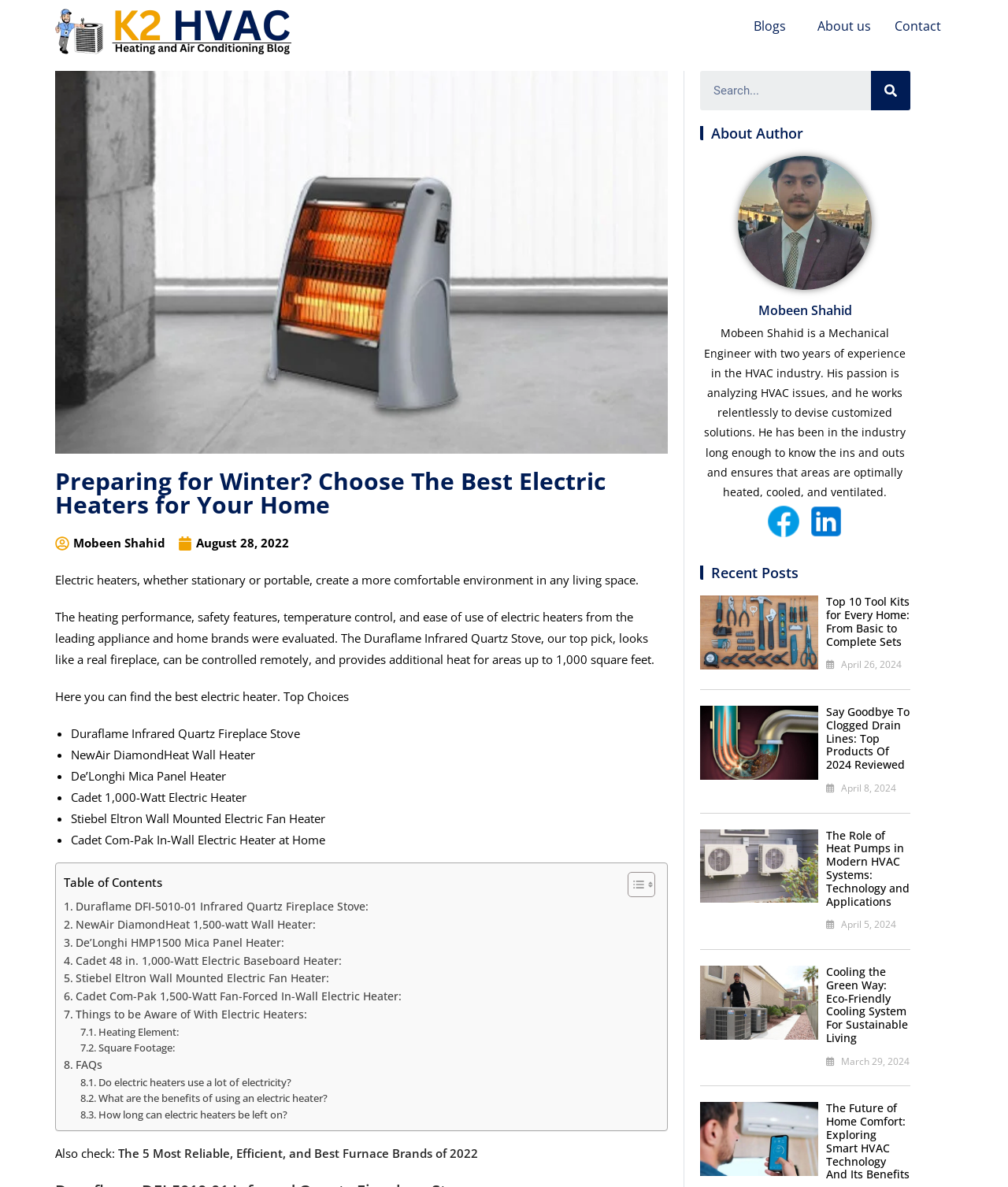Locate the bounding box coordinates of the element that should be clicked to fulfill the instruction: "Search for something".

[0.695, 0.06, 0.903, 0.093]